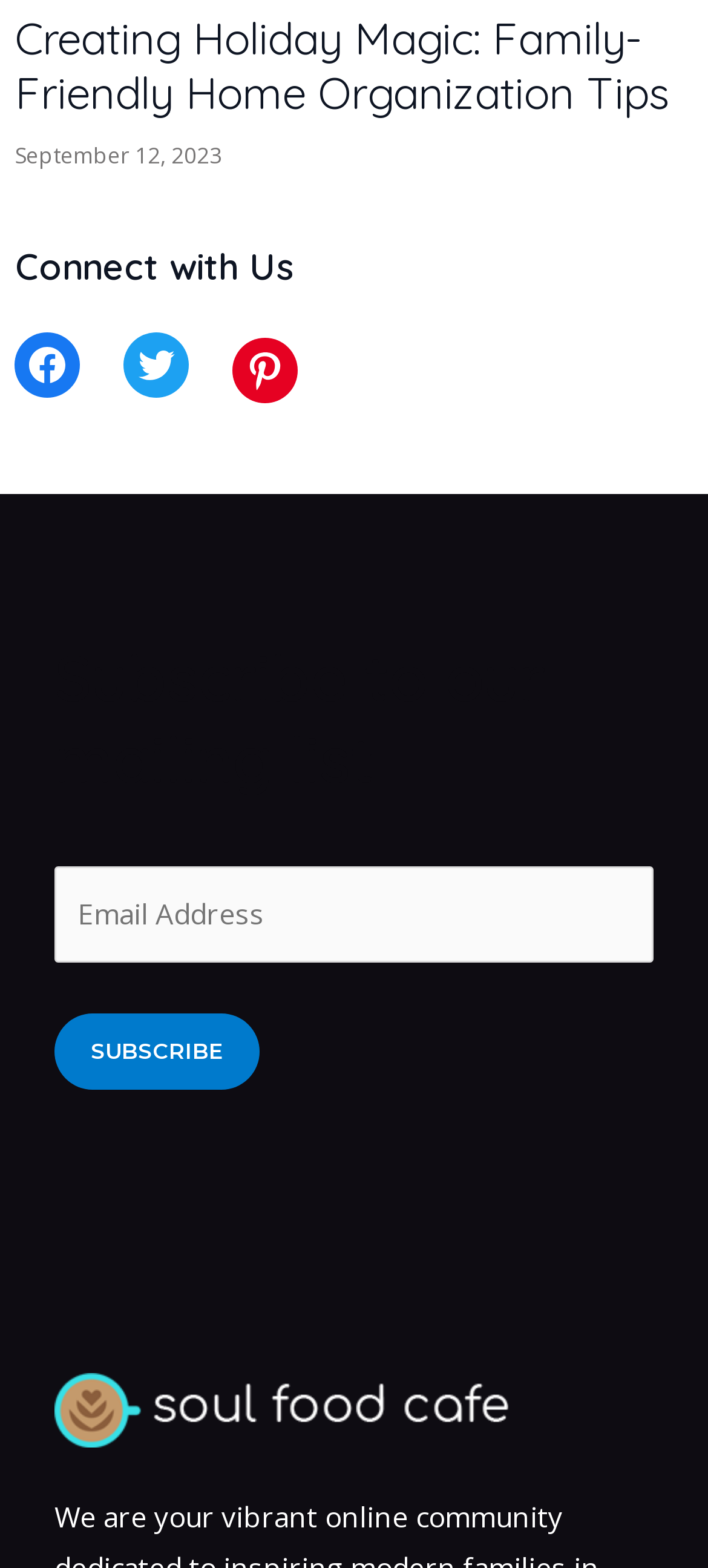What is the alternative way to subscribe?
Give a detailed explanation using the information visible in the image.

I analyzed the form element and its child elements, including the StaticText with the text 'Alternative:' and the textbox below it, and concluded that the alternative way to subscribe is by using the alternative textbox.